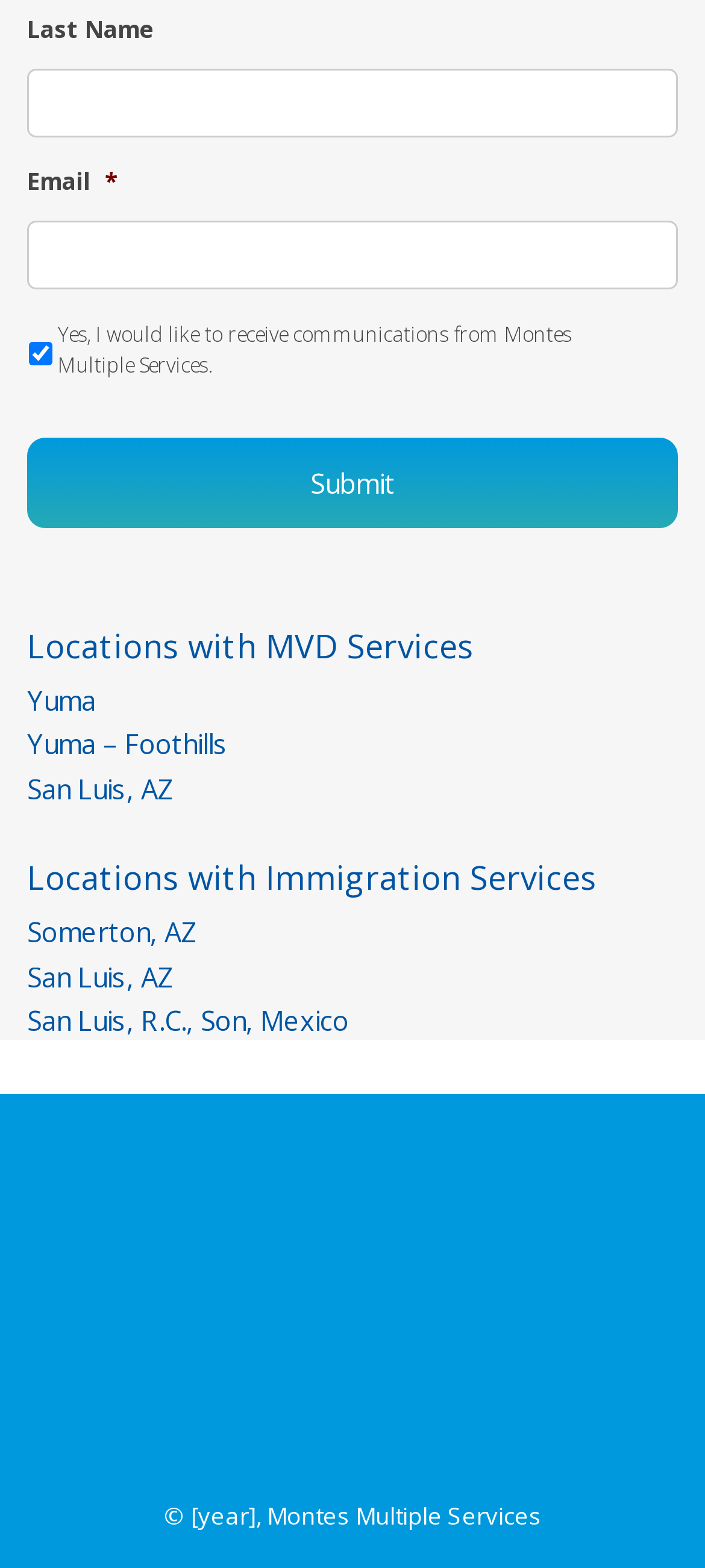Kindly respond to the following question with a single word or a brief phrase: 
What is the copyright symbol?

©